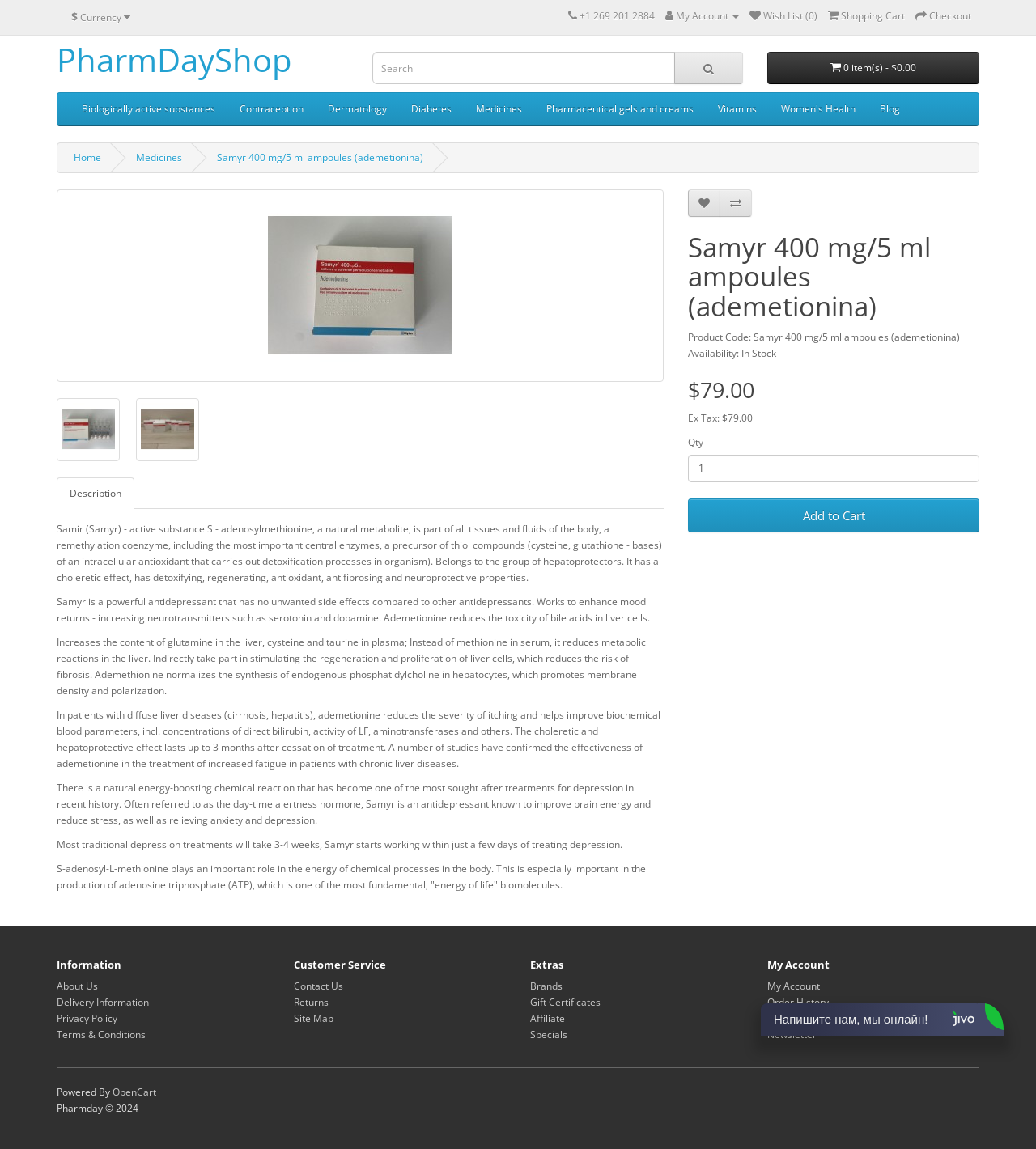Please answer the following question using a single word or phrase: 
What is the availability of the product?

In Stock